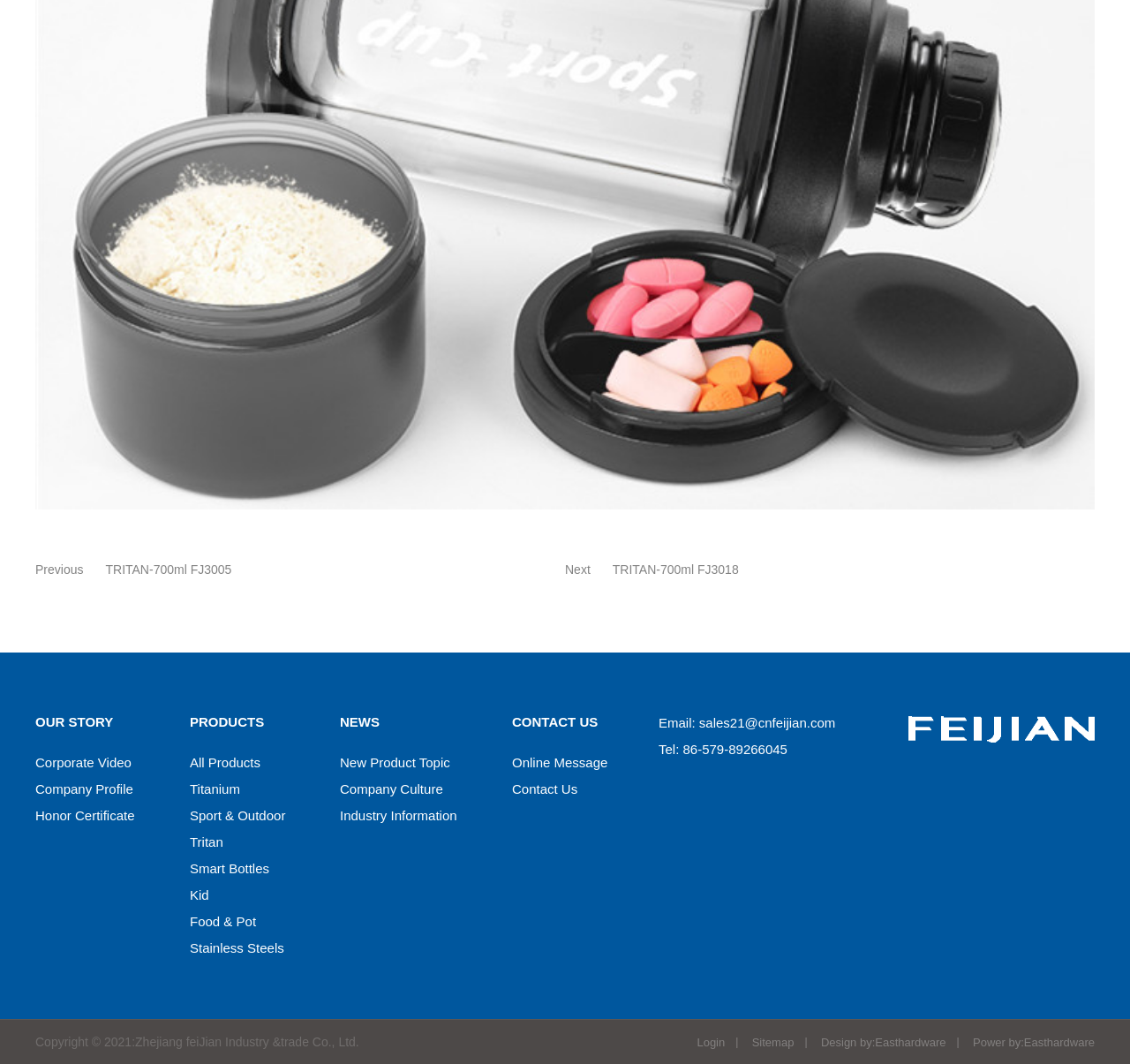Highlight the bounding box coordinates of the element that should be clicked to carry out the following instruction: "Read company profile". The coordinates must be given as four float numbers ranging from 0 to 1, i.e., [left, top, right, bottom].

[0.031, 0.73, 0.168, 0.755]